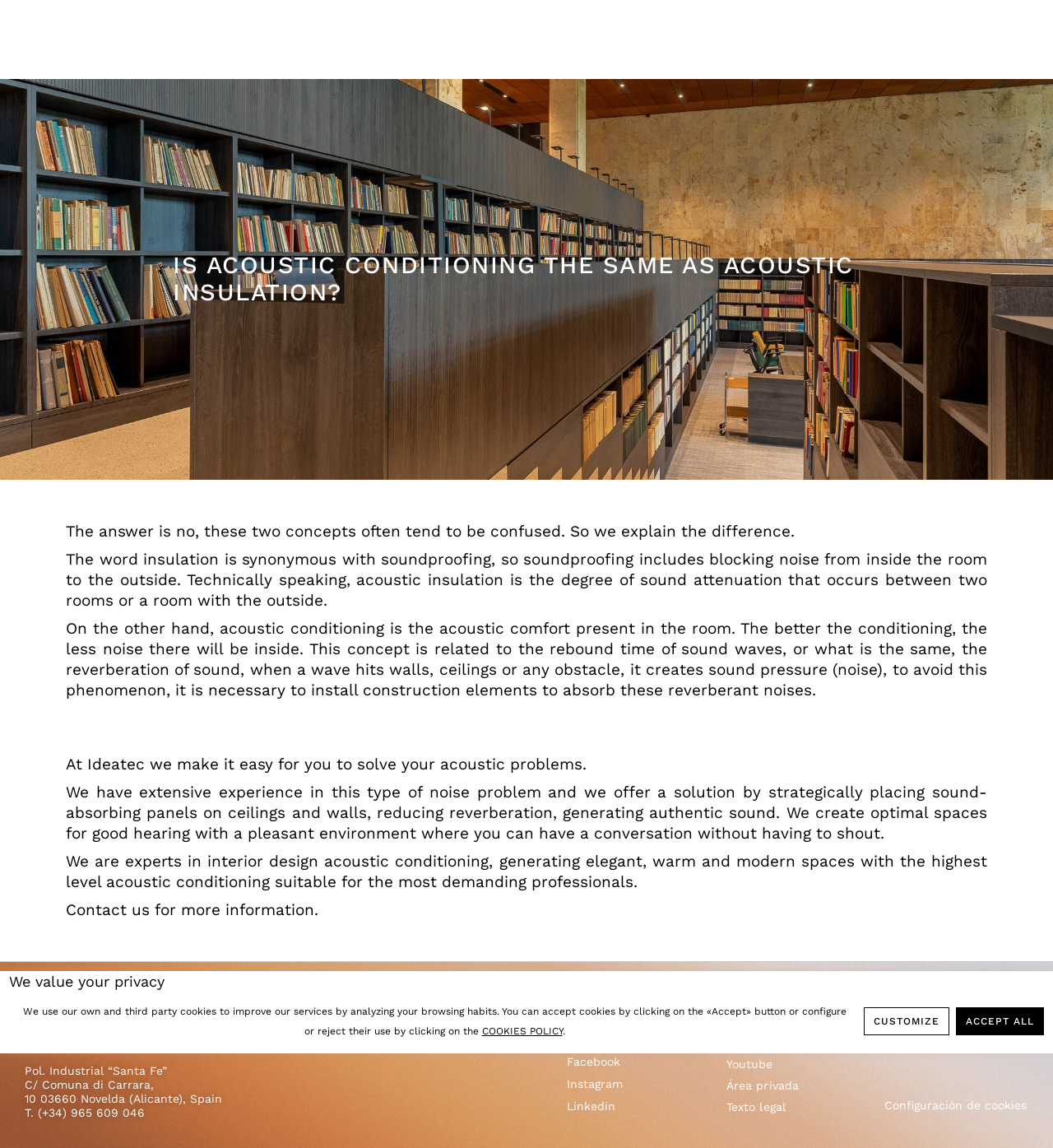What is the address of the company?
Can you give a detailed and elaborate answer to the question?

The address of the company is Pol. Industrial “Santa Fe”, C/ Comuna di Carrara, 10 03660 Novelda (Alicante), Spain, which can be found in the footer section of the webpage.